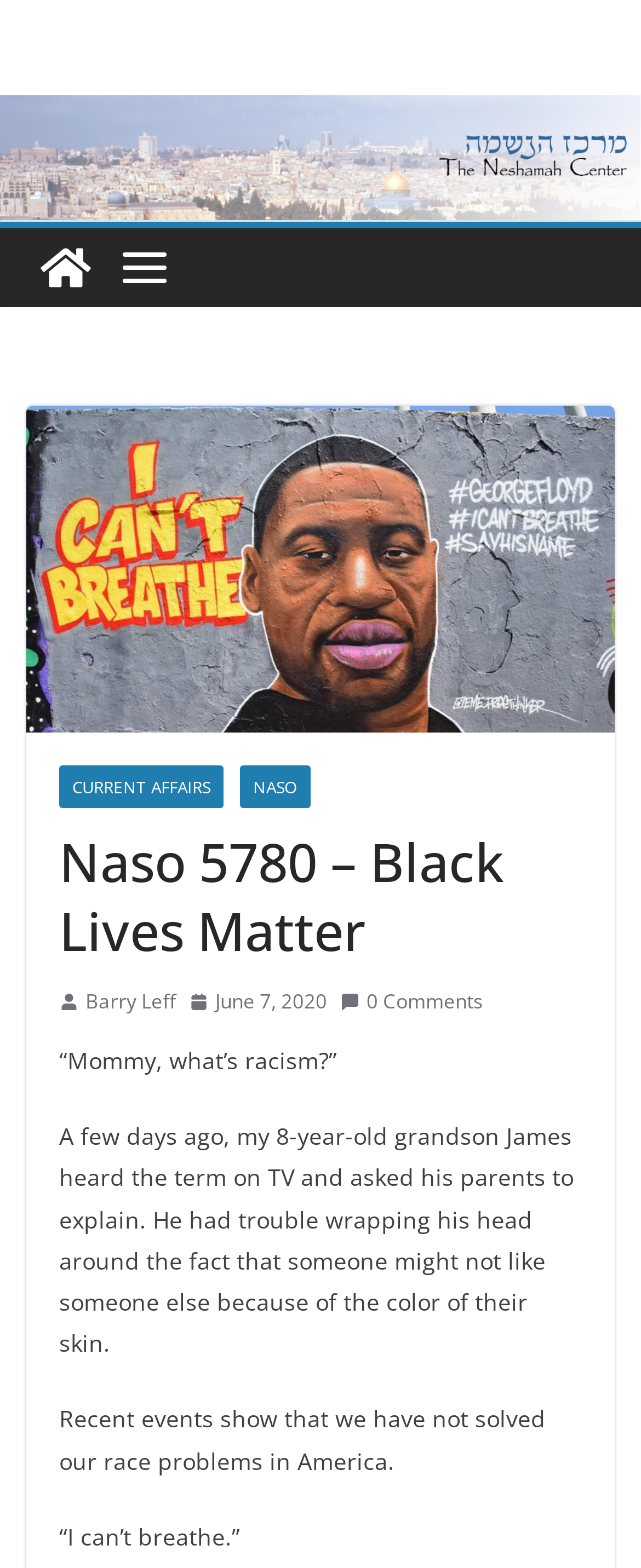Please find and provide the title of the webpage.

Naso 5780 – Black Lives Matter